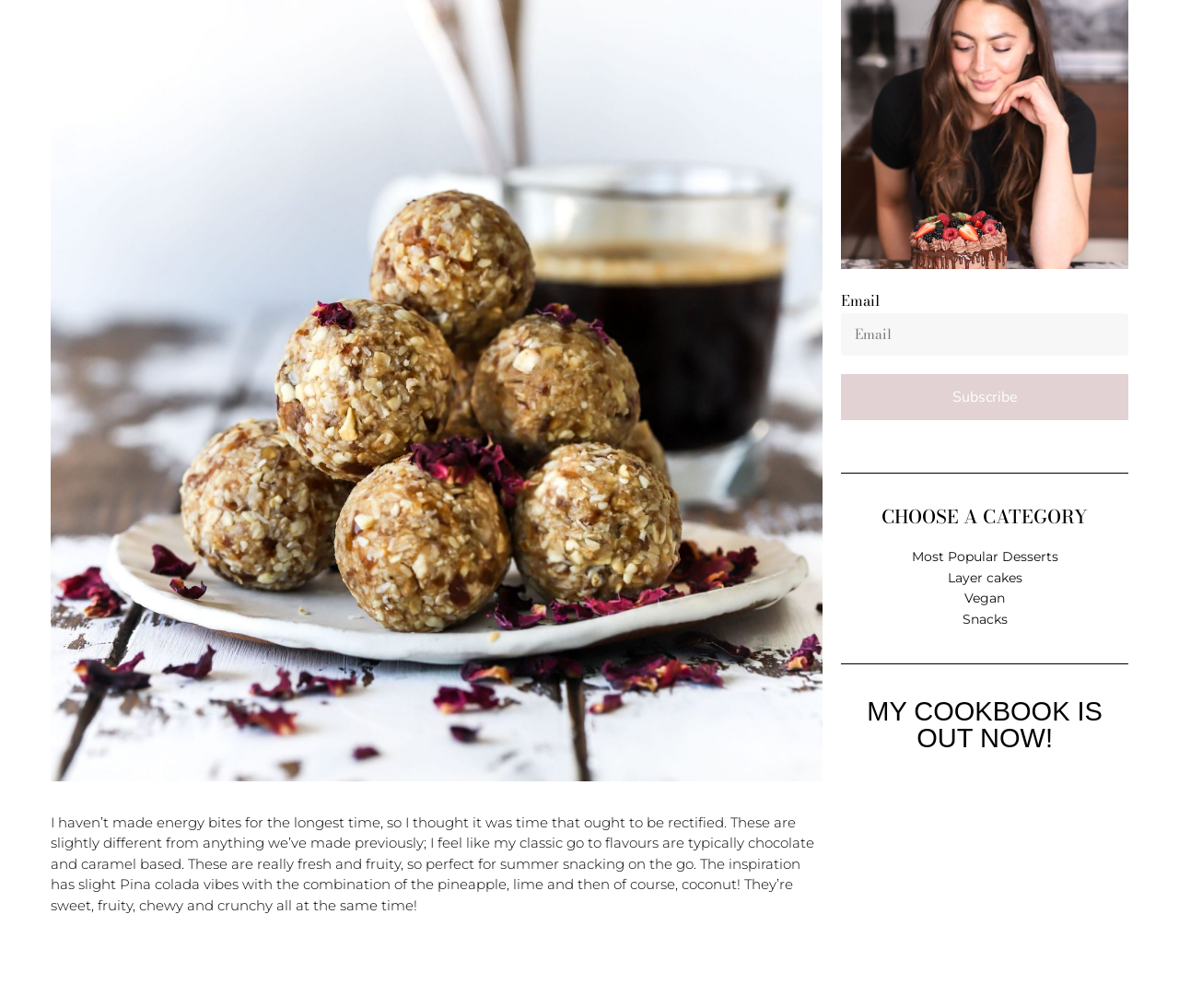What is the author's inspiration for the energy bites?
Refer to the image and answer the question using a single word or phrase.

Pina colada